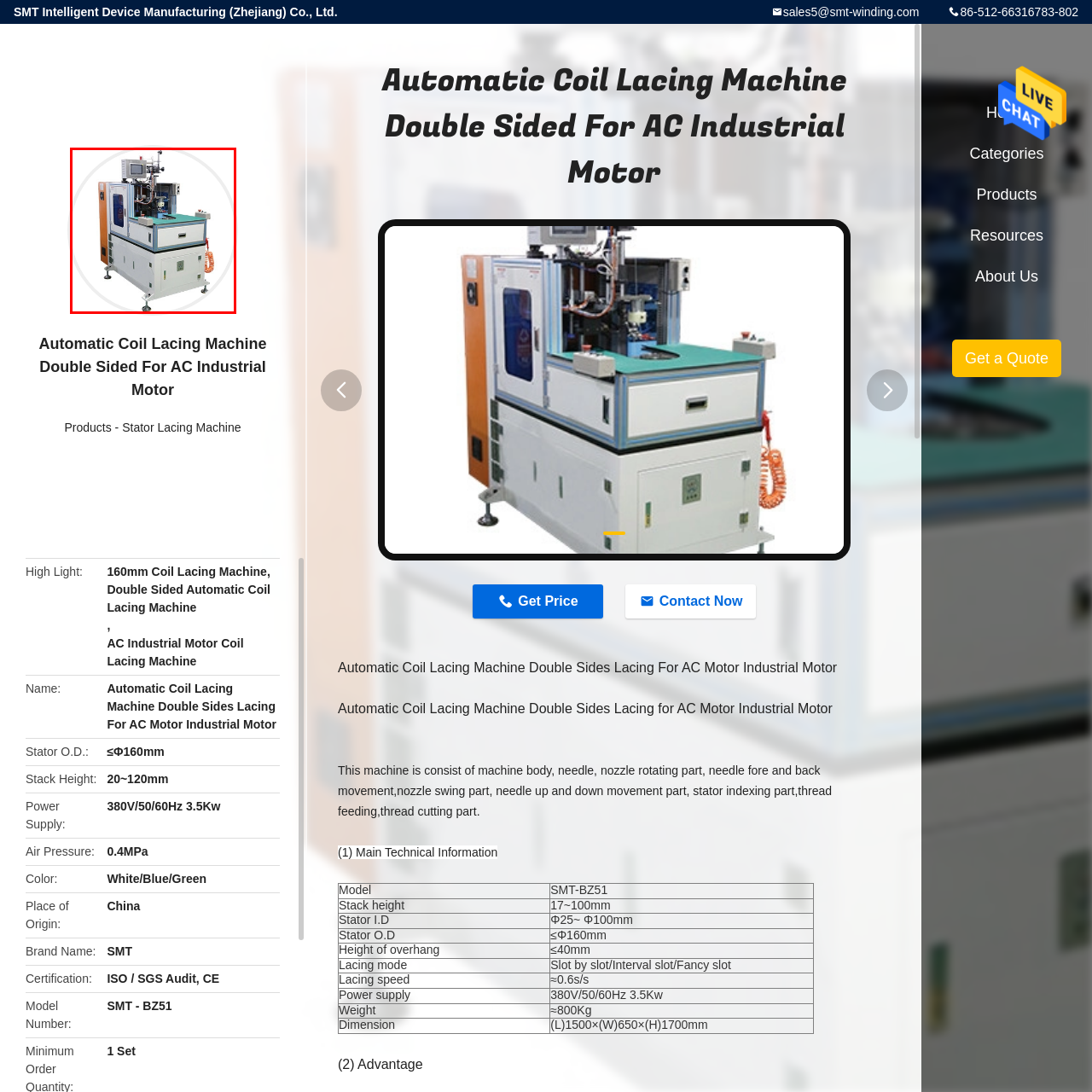Explain in detail what is happening in the red-marked area of the image.

This image showcases the Automatic Coil Lacing Machine Double Sided for AC Industrial Motors, designed for efficient and precise coil lacing. The machine features a robust and compact body, with a control panel prominently positioned at the top, allowing for easy operation and monitoring. The machine's illuminated work area is clearly outlined, indicating its advanced design tailored for high productivity. 

Constructed with high-quality materials, it includes essential components like a needle and nozzle rotating part, which facilitates the lacing process, alongside mechanisms for thread feeding and cutting. This device is especially suitable for lacing coils with a stator outer diameter of up to 160mm and a stack height ranging from 20 to 120mm, making it versatile for various industrial applications. 

Additionally, its power specifications include a three-phase supply at 380V/50/60Hz, with a power consumption of 3.5Kw, highlighting its operational robustness. The machine's effective design and features demonstrate its capability to enhance manufacturing efficiency in industries requiring precise coil assembly.